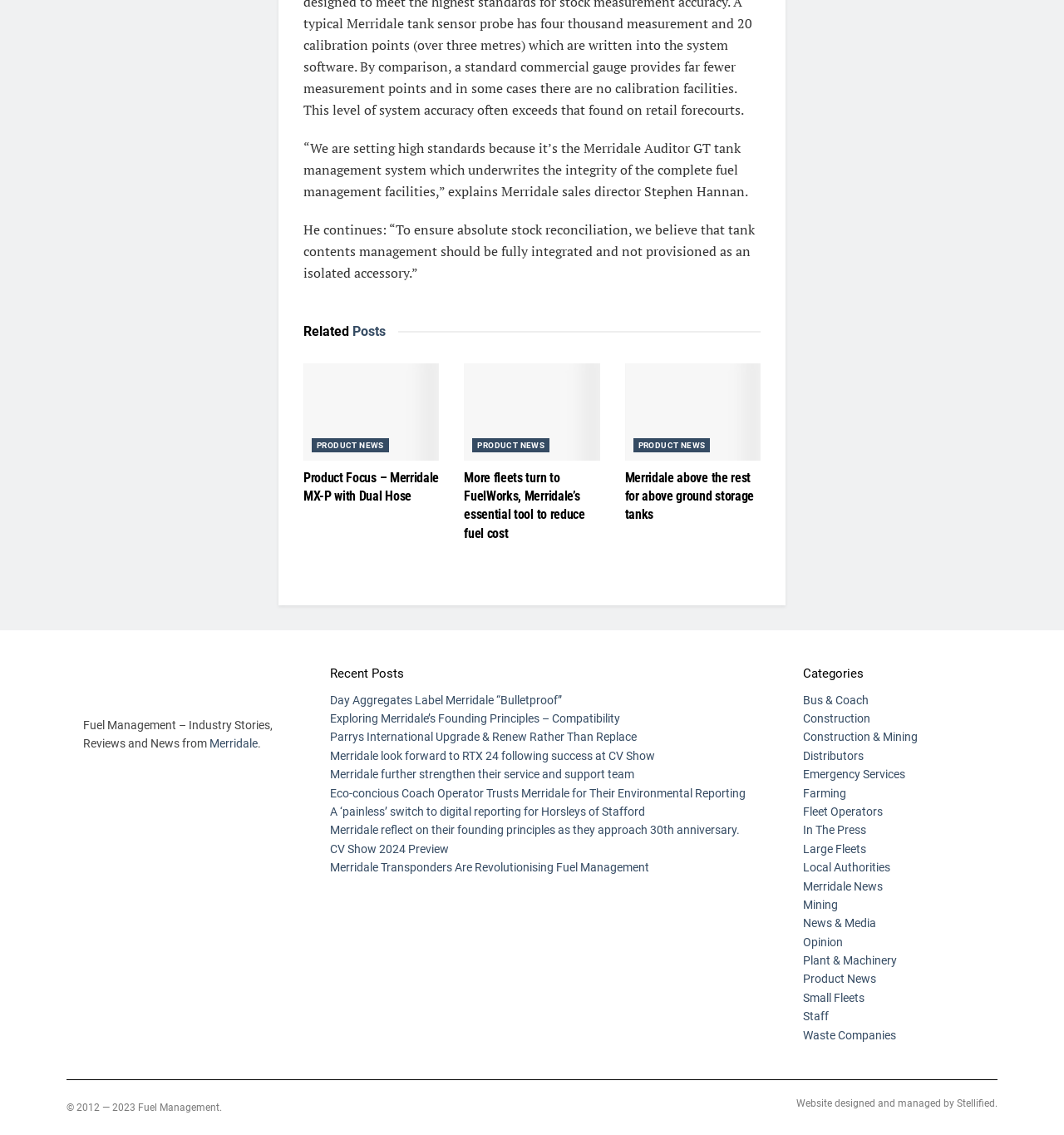Pinpoint the bounding box coordinates of the element that must be clicked to accomplish the following instruction: "Click on 'Related Posts'". The coordinates should be in the format of four float numbers between 0 and 1, i.e., [left, top, right, bottom].

[0.285, 0.279, 0.374, 0.305]